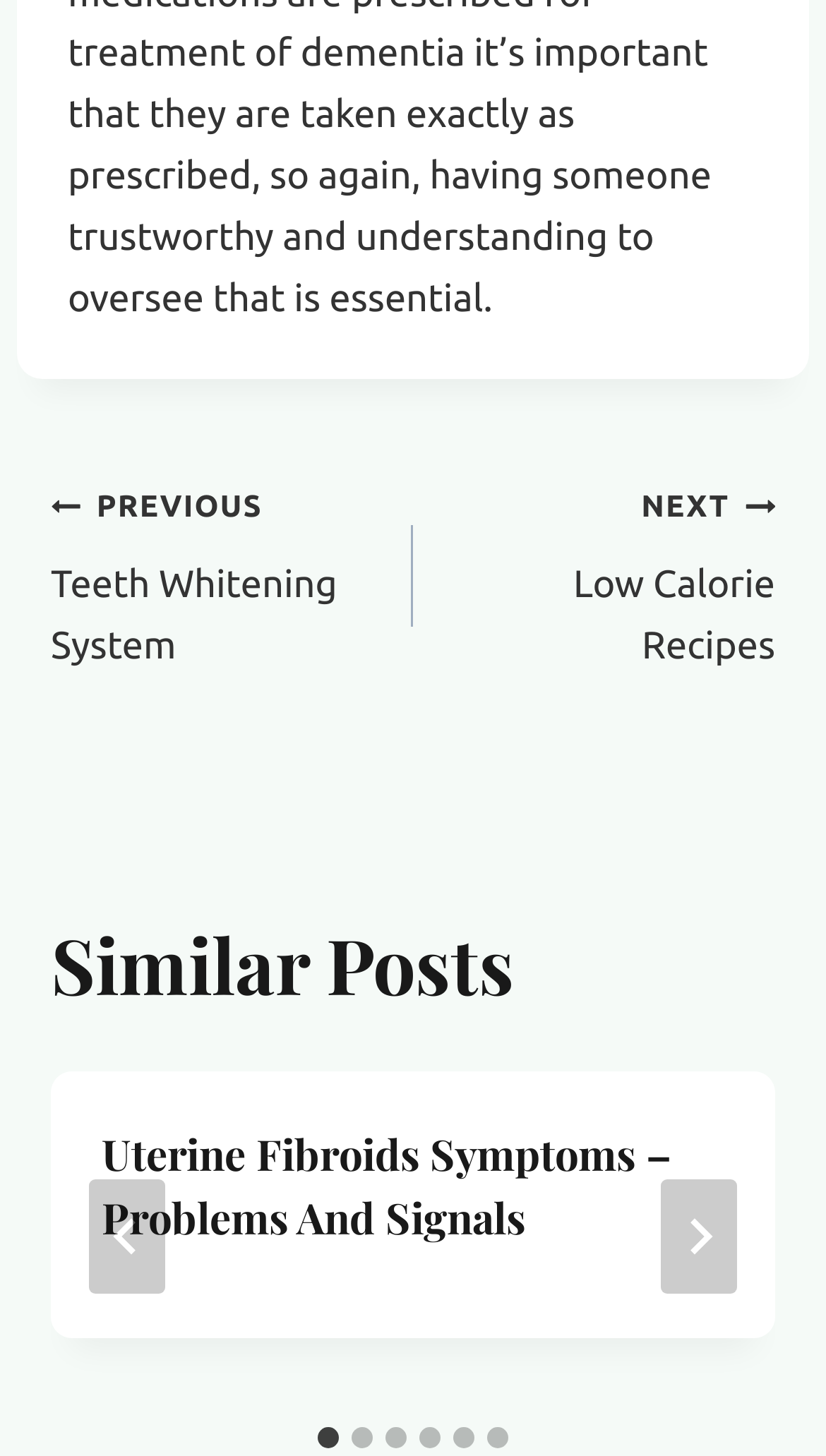Find the bounding box coordinates for the UI element that matches this description: "aria-label="Next"".

[0.8, 0.81, 0.892, 0.888]